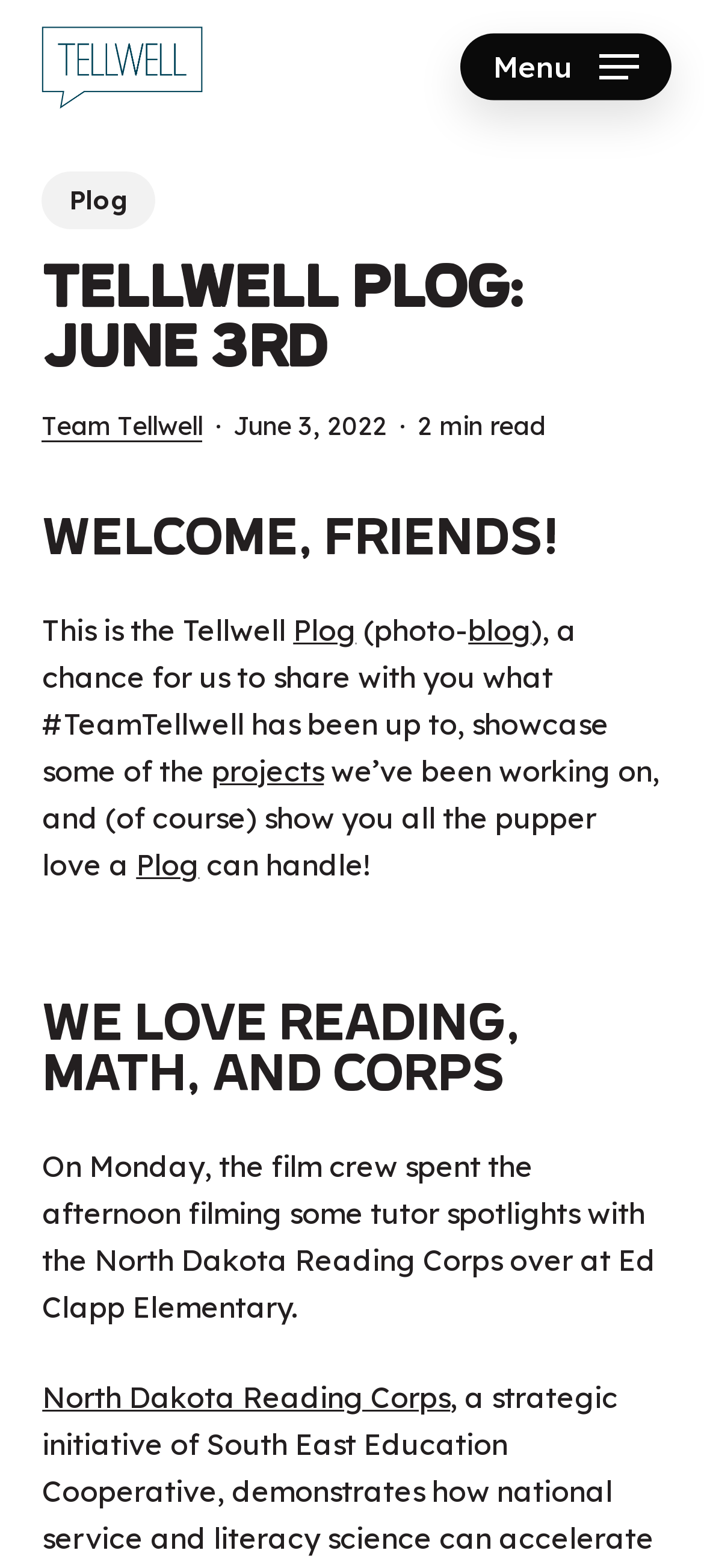What is the organization mentioned in the blog post?
Look at the image and respond with a single word or a short phrase.

North Dakota Reading Corps